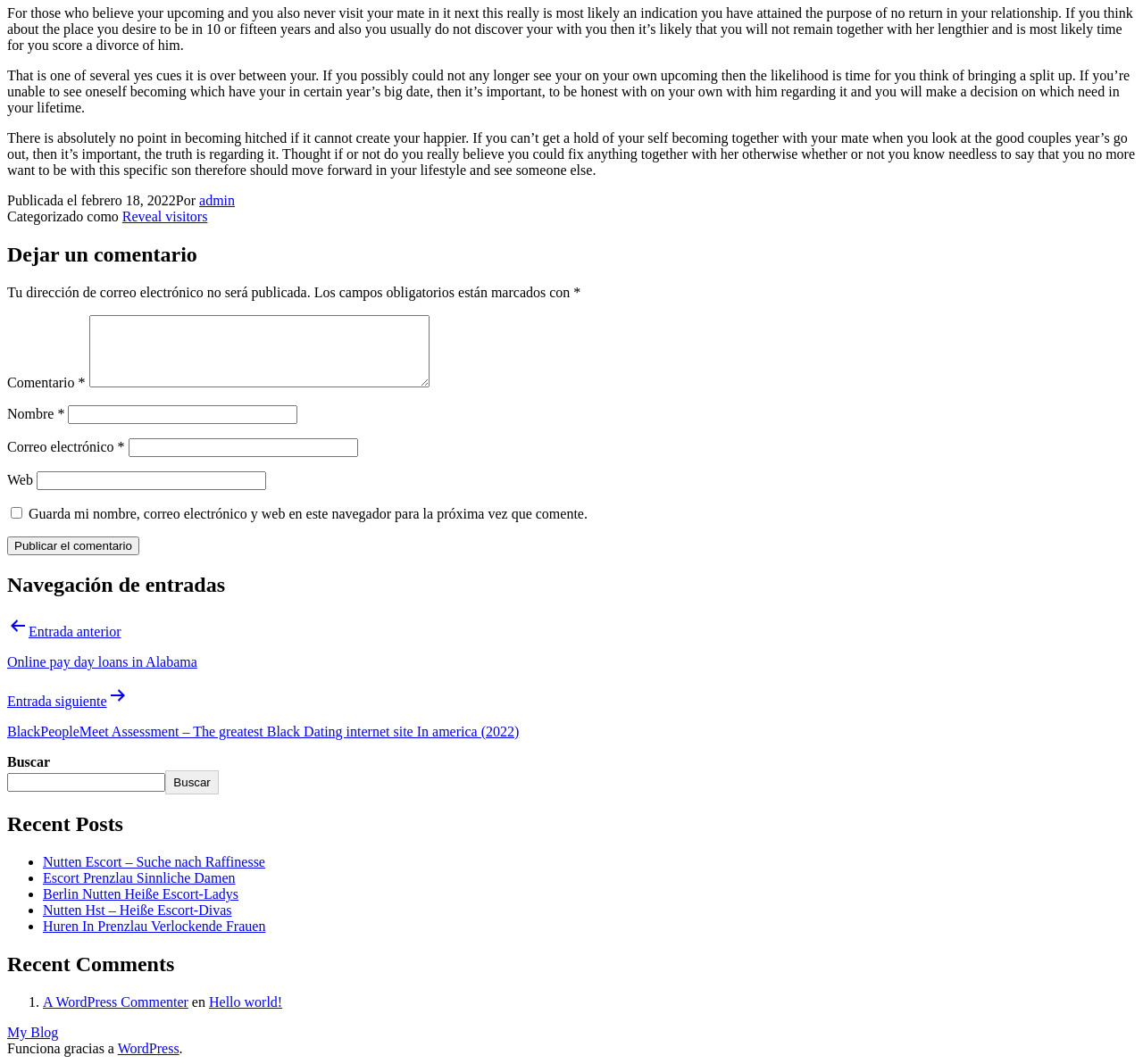Using the provided element description, identify the bounding box coordinates as (top-left x, top-left y, bottom-right x, bottom-right y). Ensure all values are between 0 and 1. Description: name="submit" value="Publicar el comentario"

[0.006, 0.504, 0.122, 0.522]